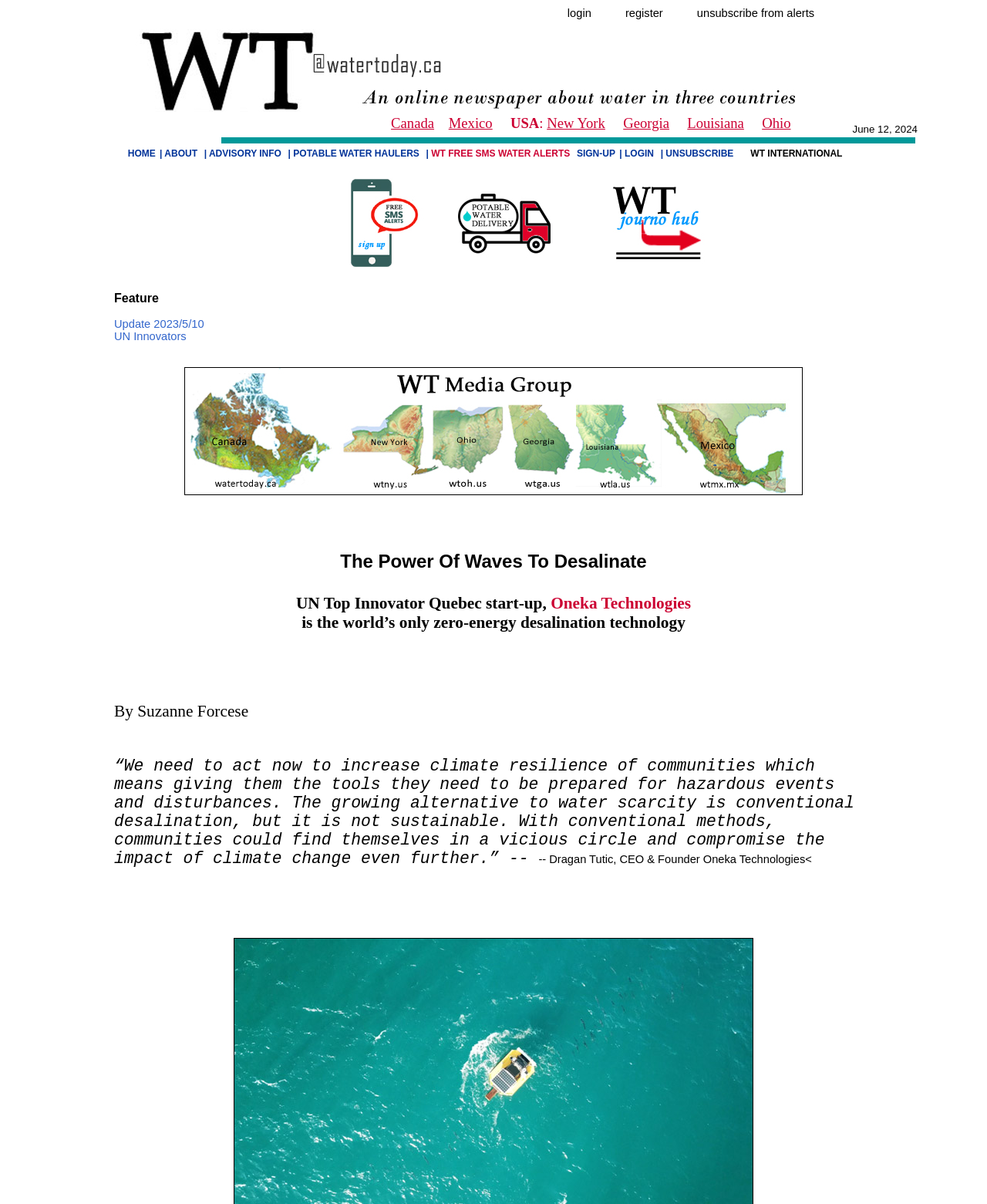Identify the bounding box for the described UI element: "unsubscribe from alerts".

[0.706, 0.005, 0.825, 0.016]